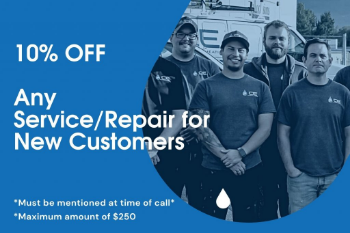Utilize the information from the image to answer the question in detail:
How many professionals are shown in the image?

The caption describes the image as featuring 'five smiling professionals dressed in branded attire', which suggests that there are five individuals depicted in the promotional image.